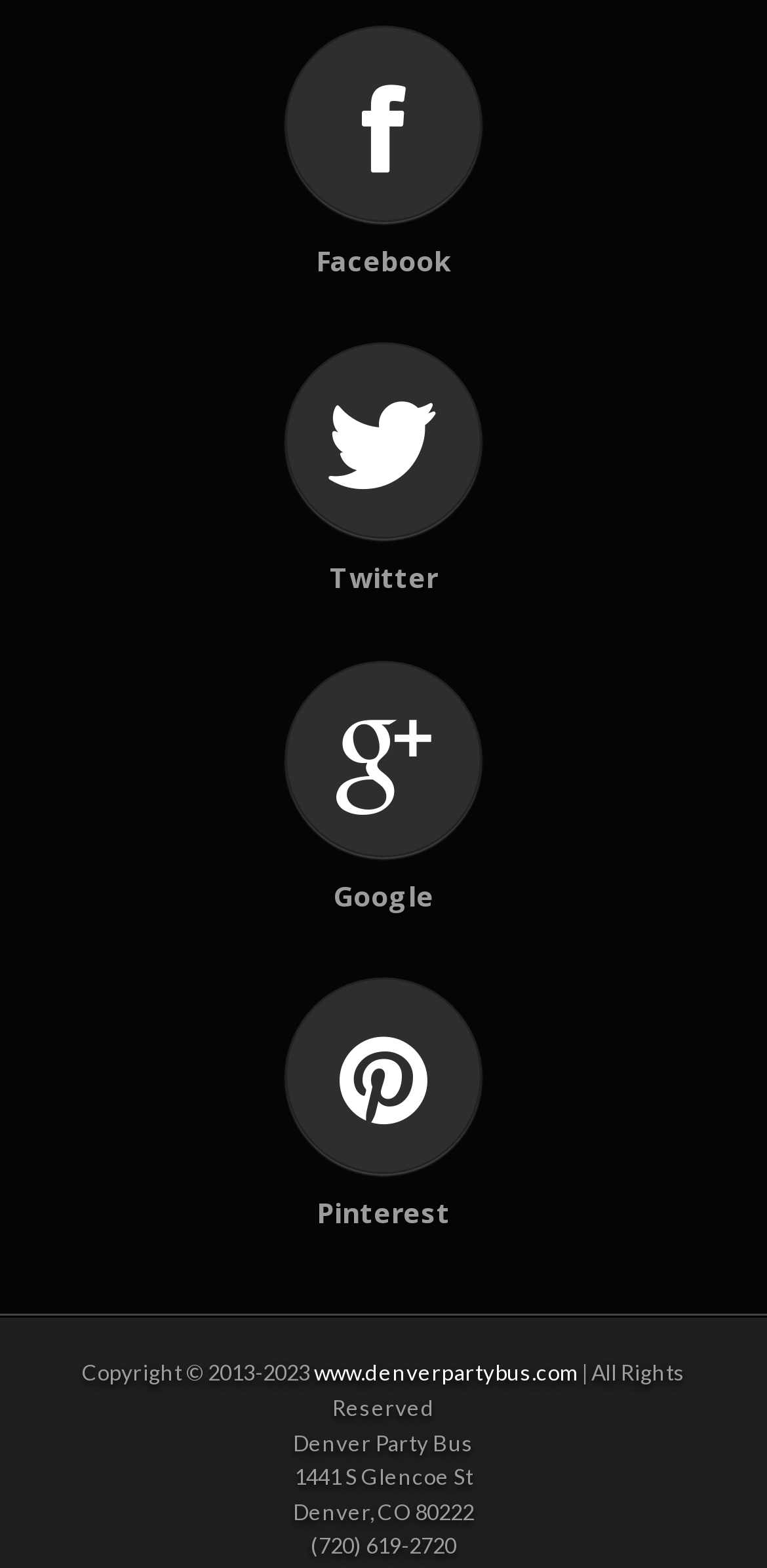Using the given element description, provide the bounding box coordinates (top-left x, top-left y, bottom-right x, bottom-right y) for the corresponding UI element in the screenshot: Facebook

[0.051, 0.016, 0.949, 0.194]